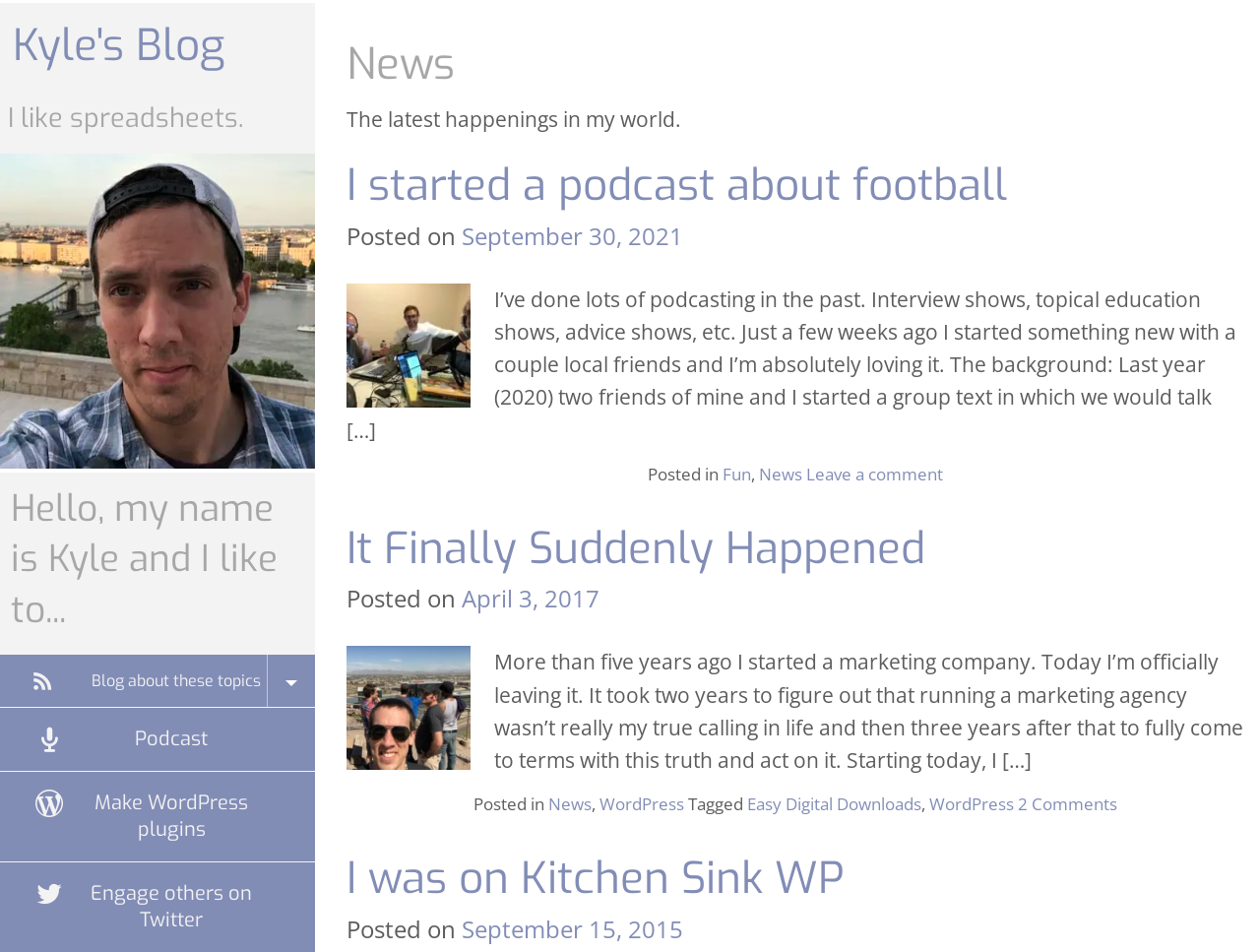Locate the UI element that matches the description WordPress in the webpage screenshot. Return the bounding box coordinates in the format (top-left x, top-left y, bottom-right x, bottom-right y), with values ranging from 0 to 1.

[0.738, 0.833, 0.805, 0.857]